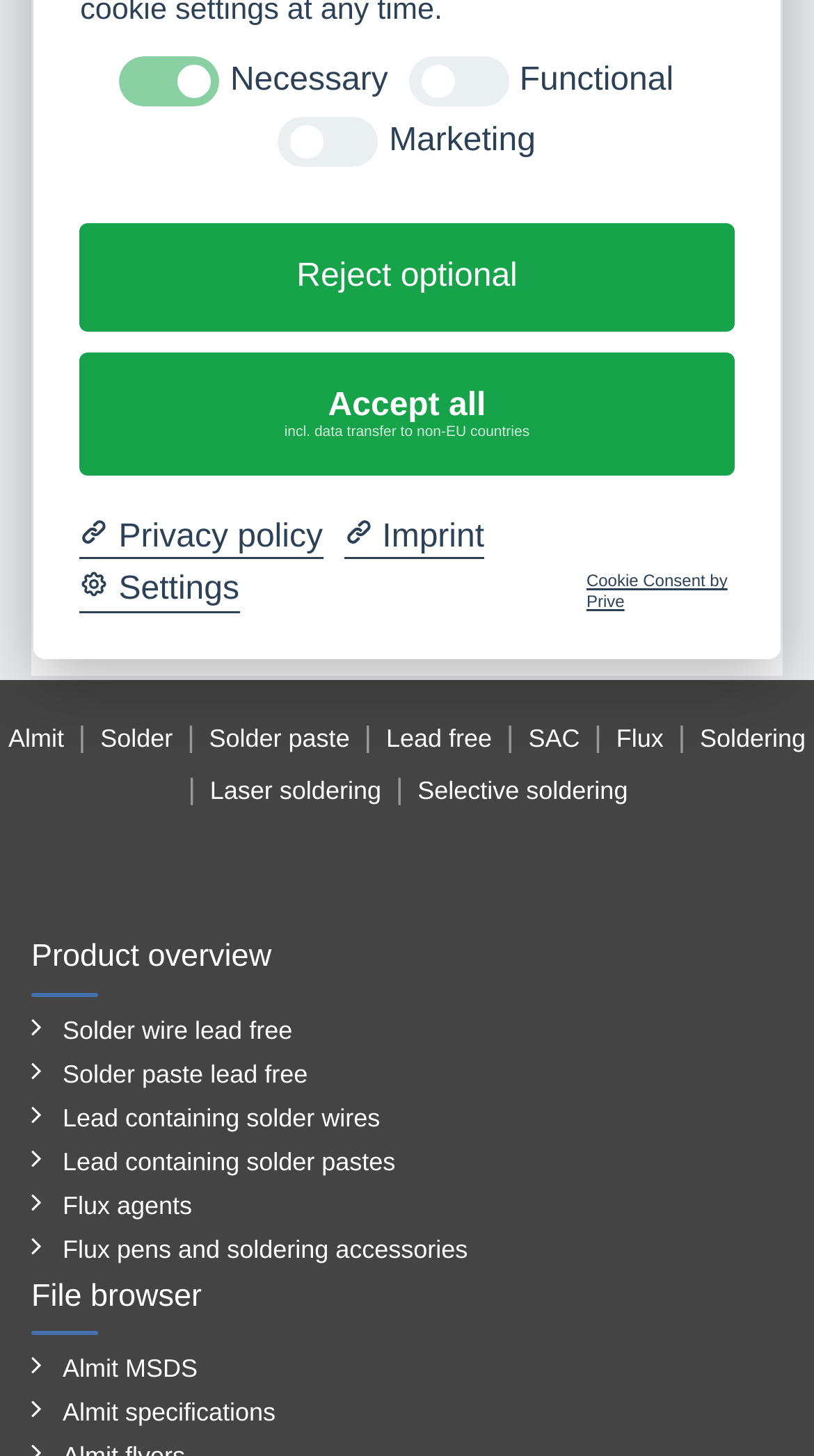Locate the bounding box for the described UI element: "SR-37 LFM-86 S (3.50%)". Ensure the coordinates are four float numbers between 0 and 1, formatted as [left, top, right, bottom].

[0.308, 0.426, 1.0, 0.479]